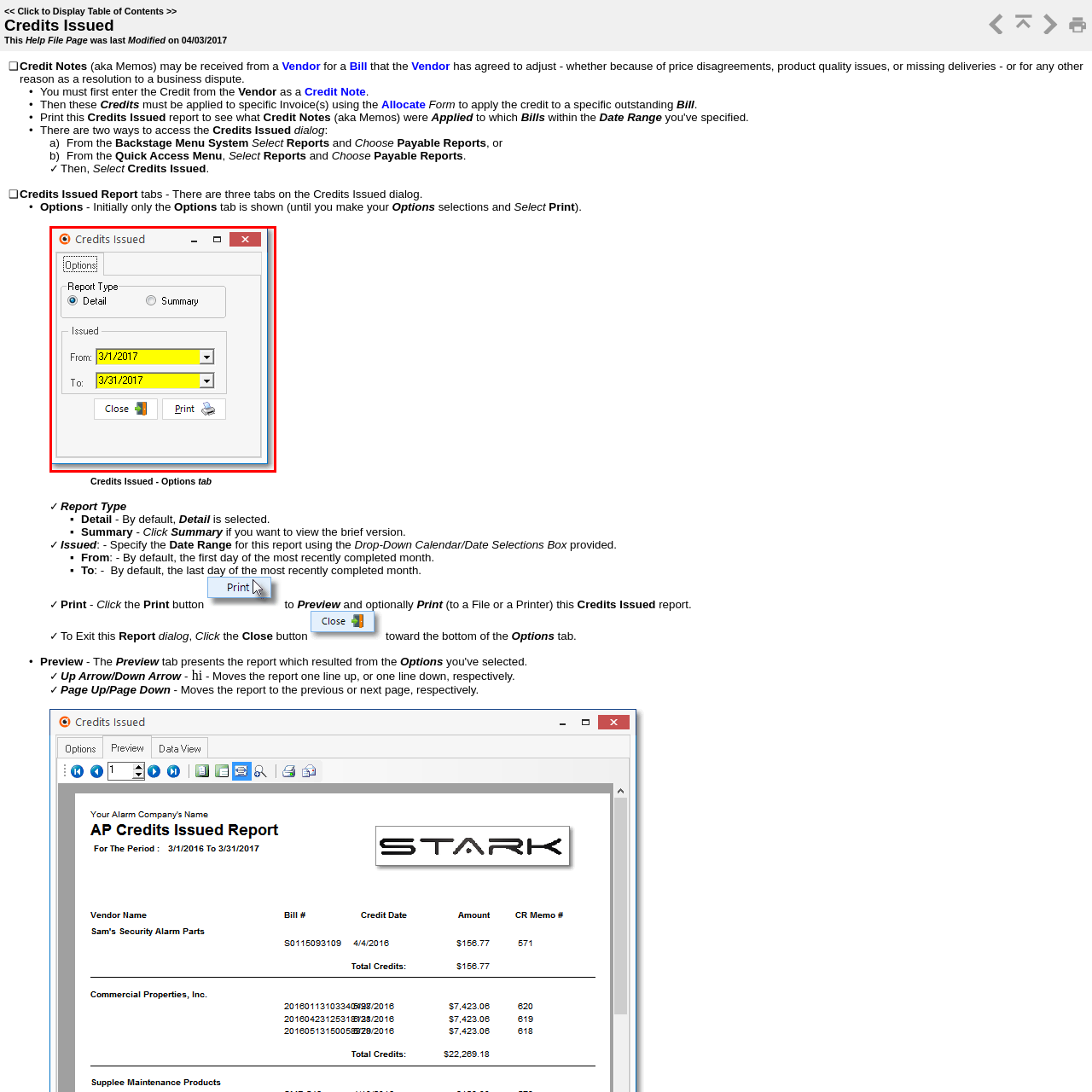Offer a meticulous description of everything depicted in the red-enclosed portion of the image.

The image features a software interface titled "Credits Issued." It displays options for generating a report concerning credit notes issued between specified dates. Prominently, it includes fields for selecting a date range, with the "From" date set as March 1, 2017, and the "To" date set as March 31, 2017, both highlighted in yellow for clarity. The panel includes radio buttons to choose between two report types: "Detail" and "Summary." Additionally, there are buttons at the bottom for "Close" and "Print," allowing users to either exit the dialog or print the report directly. The overall layout is user-friendly, designed to assist users in easily accessing detailed information on credits issued during the specified timeframe.